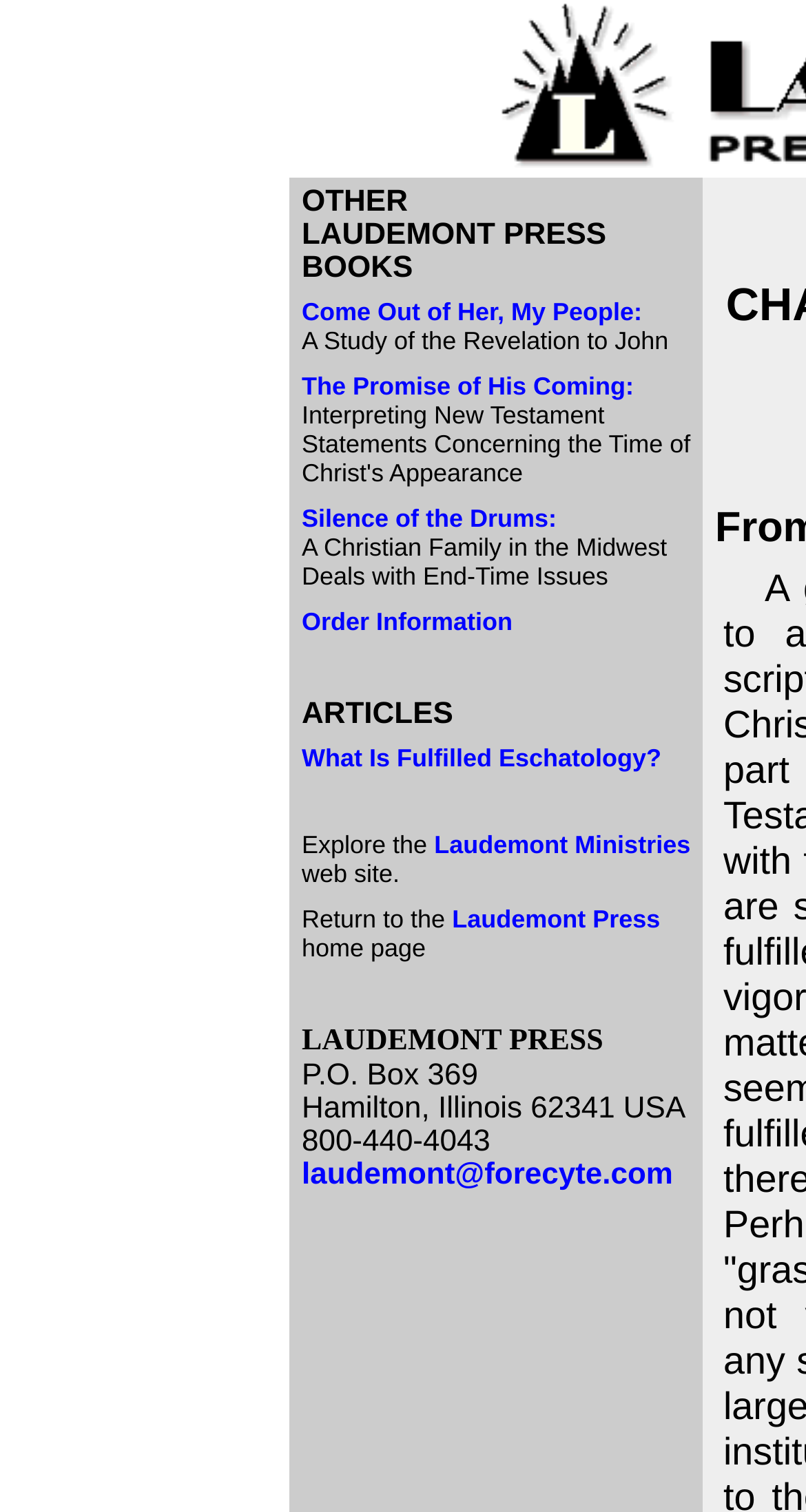Find the bounding box coordinates of the element to click in order to complete this instruction: "Contact Laudemont Press". The bounding box coordinates must be four float numbers between 0 and 1, denoted as [left, top, right, bottom].

[0.374, 0.766, 0.835, 0.788]